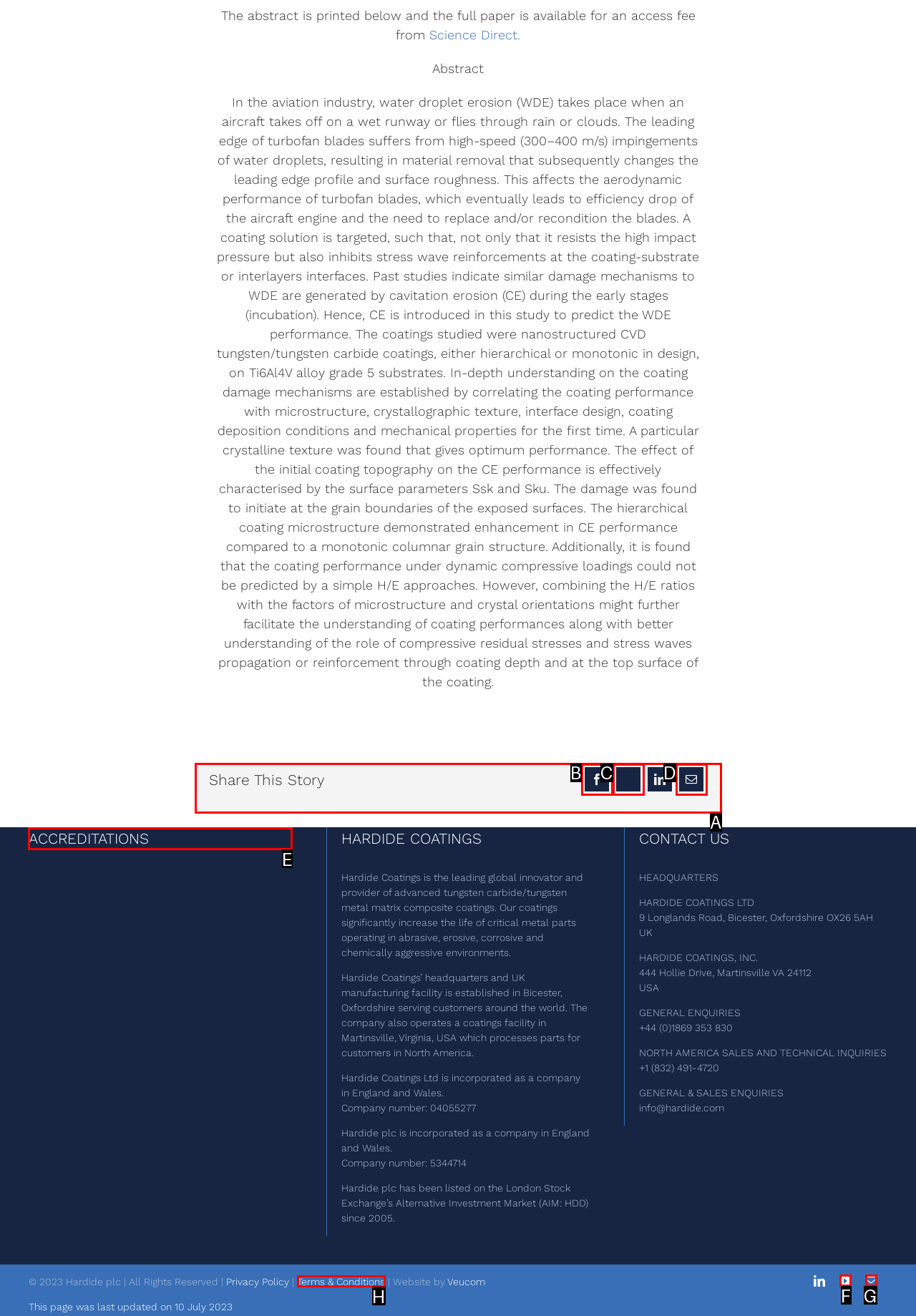To achieve the task: View company accreditations, which HTML element do you need to click?
Respond with the letter of the correct option from the given choices.

E